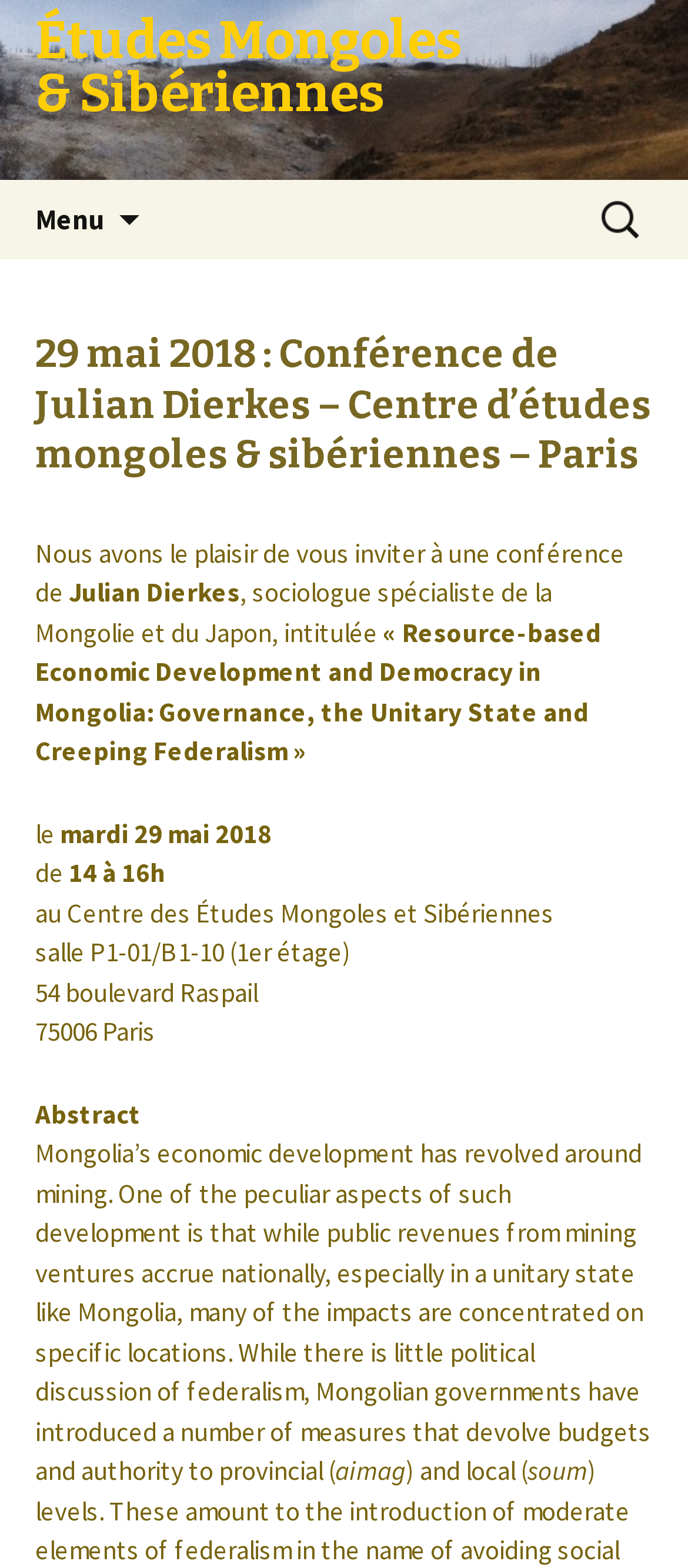What is the date of the conference?
We need a detailed and meticulous answer to the question.

The conference is taking place on 29 May 2018, as mentioned in the text '29 mai 2018 : Conférence de Julian Dierkes'.